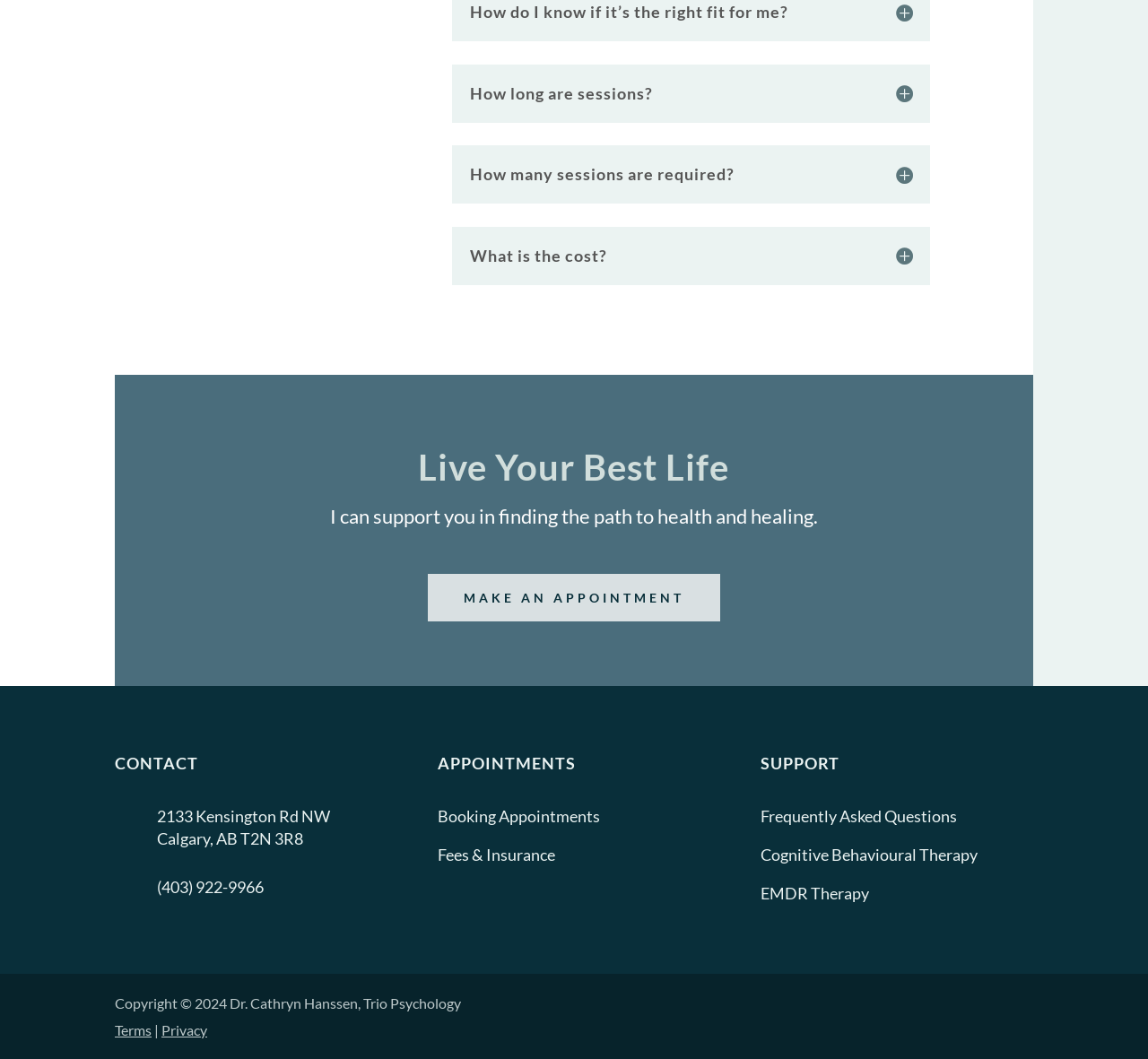What types of therapy are mentioned on this webpage? Based on the image, give a response in one word or a short phrase.

Cognitive Behavioural Therapy and EMDR Therapy